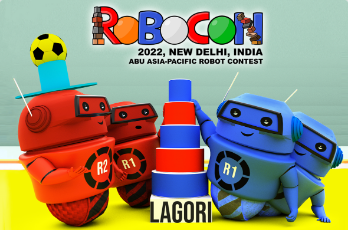Paint a vivid picture with your description of the image.

The image features an engaging scene from the RoboCon 2022, held in New Delhi, India, as part of the ABU Asia-Pacific Robot Contest. Prominently displayed are three animated robots: two colorful robots, one red (labeled R2) and one blue (labeled R1), are joyfully participating in the game of Lagori, also known as Seven Stones. They are positioned around a stack of colored cups, with the red robot playfully holding a soccer ball. The vibrant RoboCon logo adds an energetic backdrop, encapsulating the spirit of innovation and teamwork characteristic of the event. This lively visual highlights the robot competition's playful and competitive nature, reflecting the creativity and enthusiasm of participants.